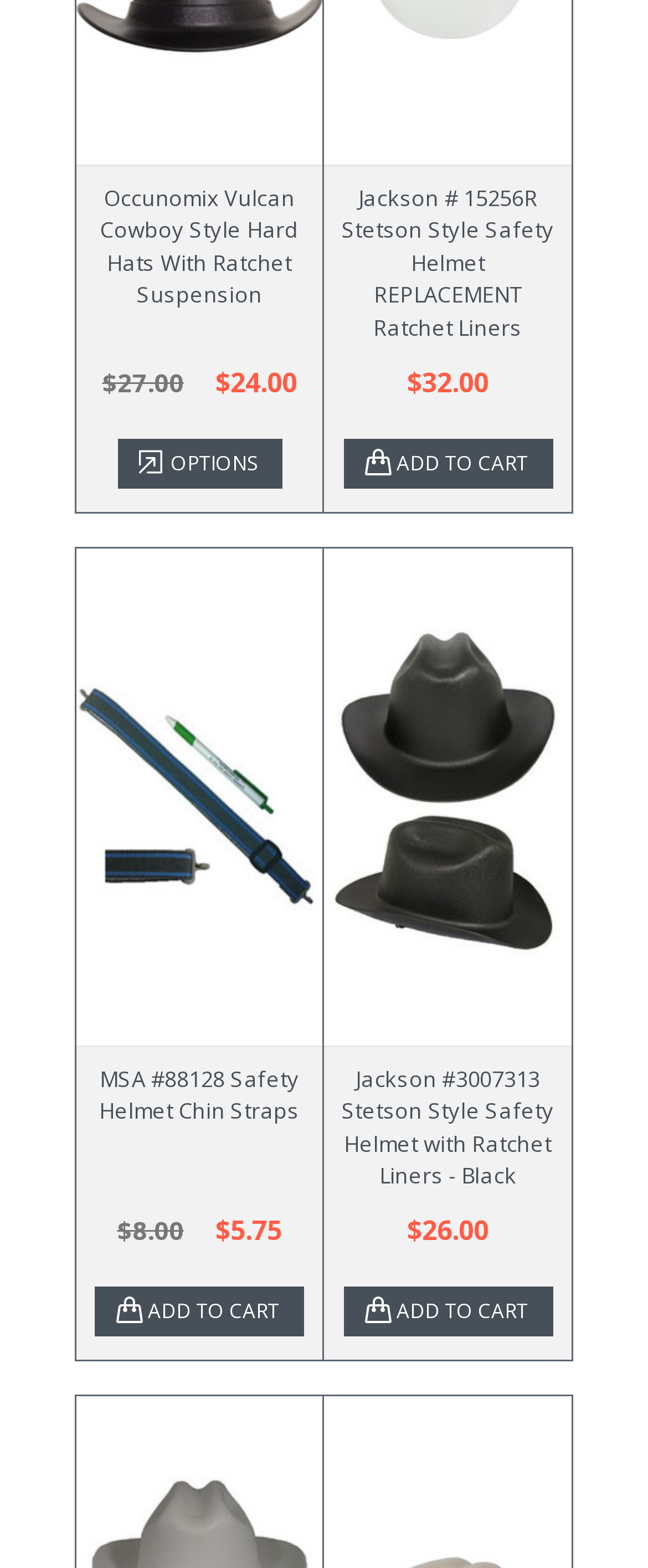Using the webpage screenshot and the element description Options, determine the bounding box coordinates. Specify the coordinates in the format (top-left x, top-left y, bottom-right x, bottom-right y) with values ranging from 0 to 1.

[0.181, 0.279, 0.435, 0.311]